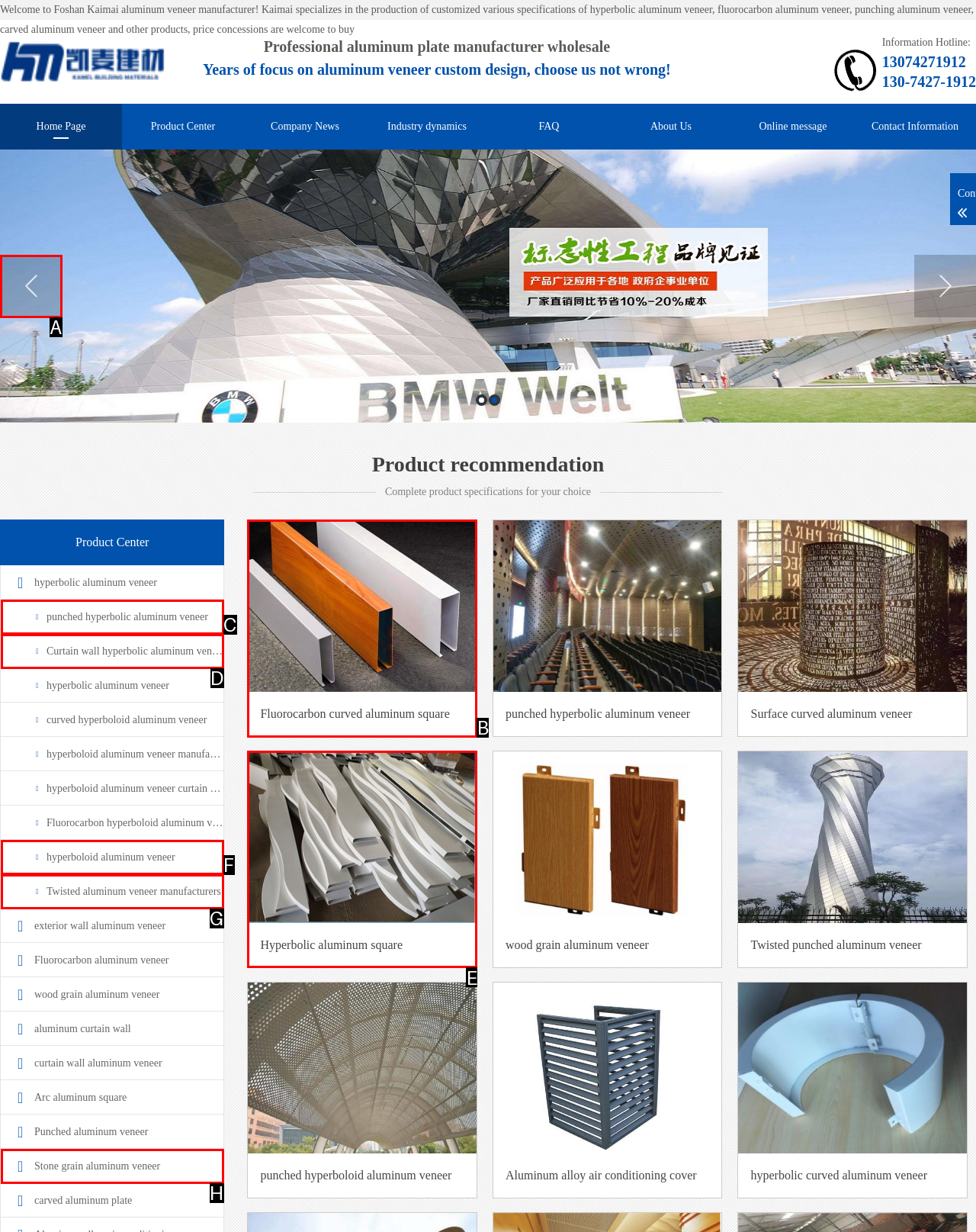Identify the UI element that corresponds to this description: Curtain wall hyperbolic aluminum veneer
Respond with the letter of the correct option.

D